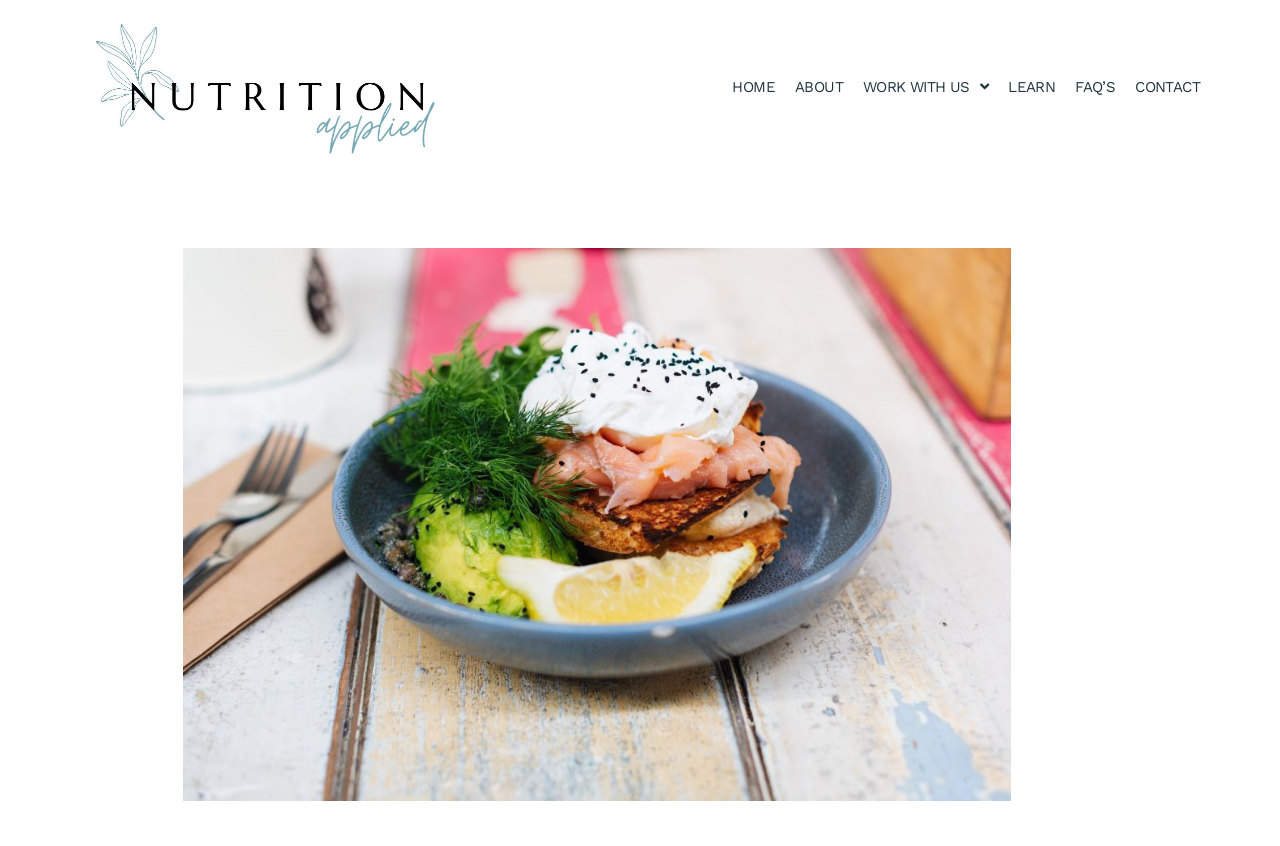Please determine the bounding box coordinates for the element with the description: "Work With Us".

[0.67, 0.089, 0.776, 0.118]